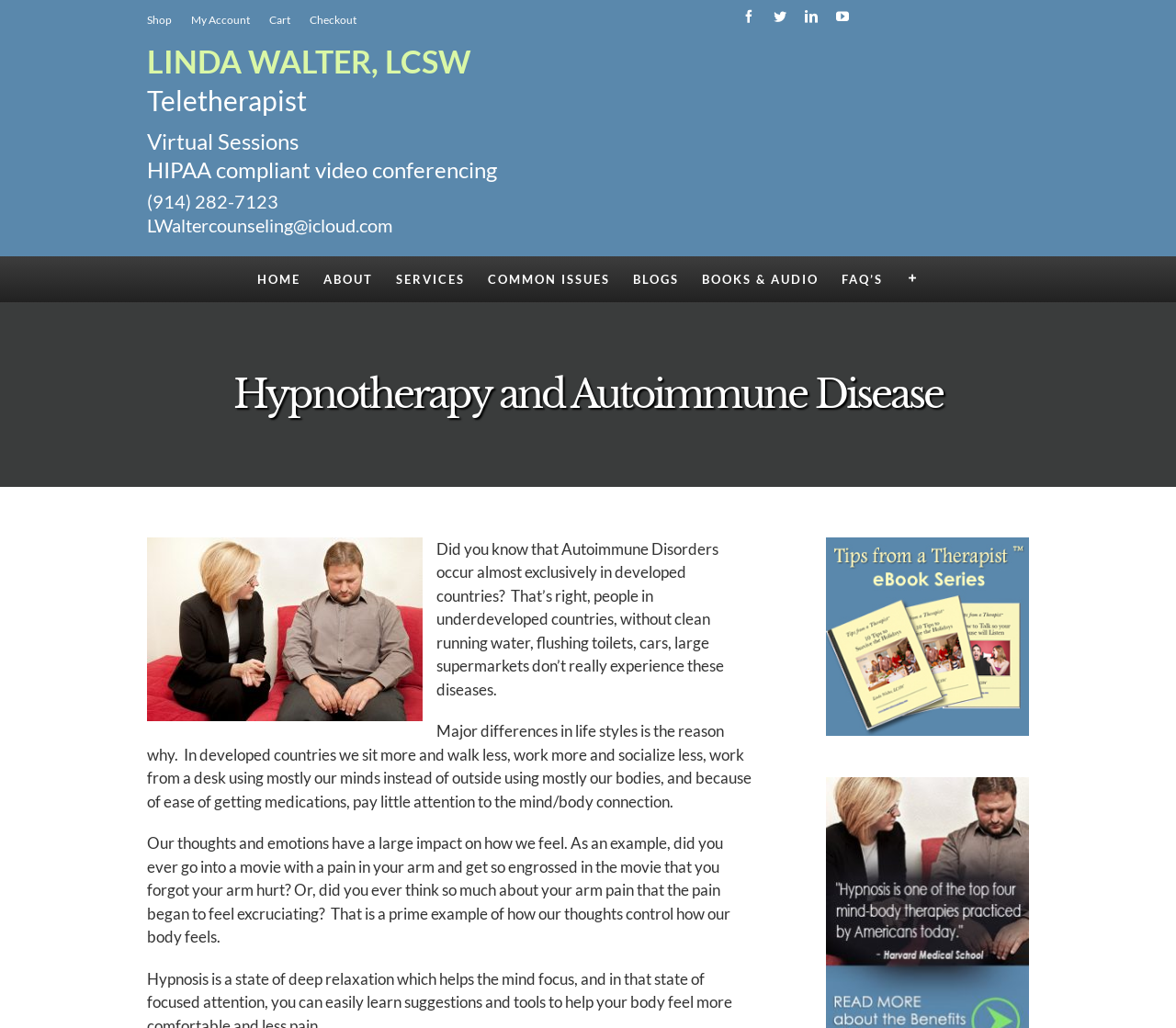Could you provide the bounding box coordinates for the portion of the screen to click to complete this instruction: "Click on the Shop link"?

[0.125, 0.0, 0.162, 0.039]